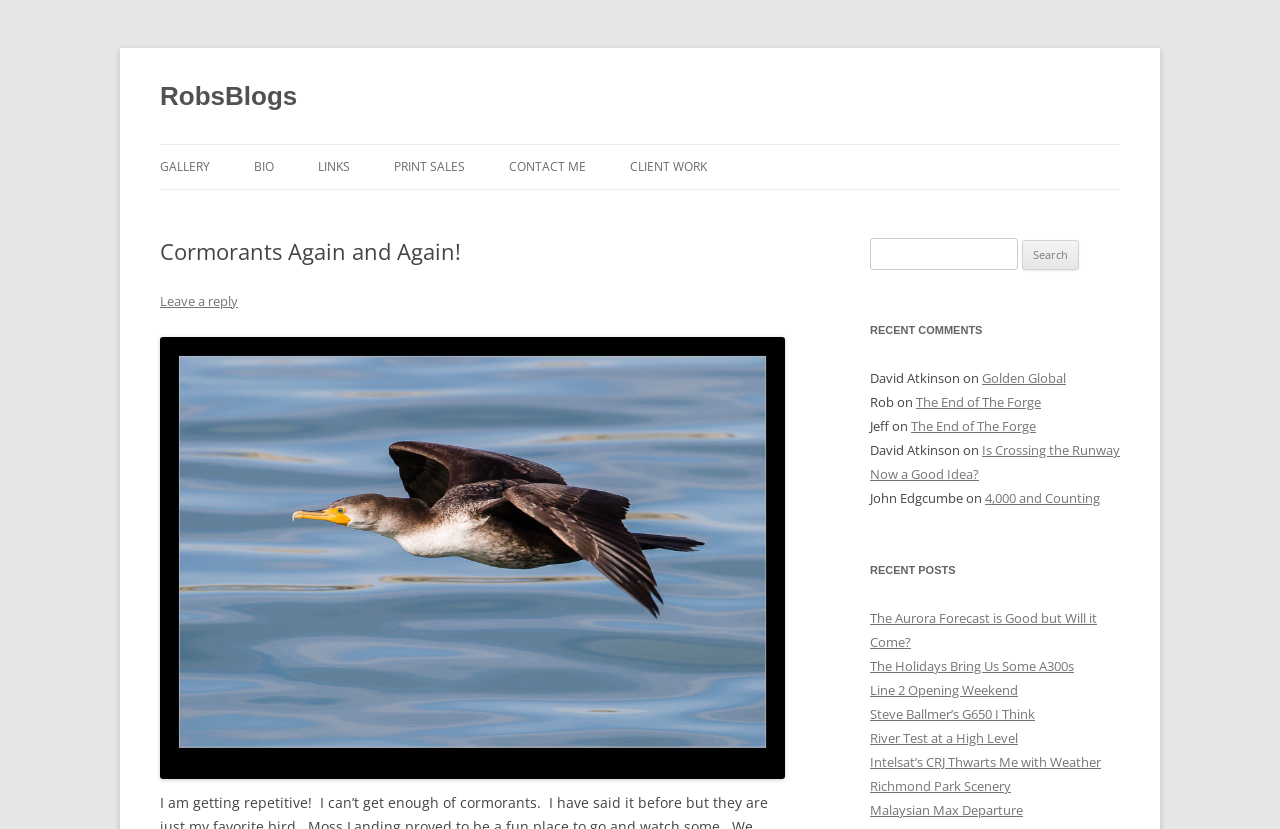Provide the bounding box coordinates for the area that should be clicked to complete the instruction: "Click on the NAVY PIER link".

[0.648, 0.228, 0.805, 0.278]